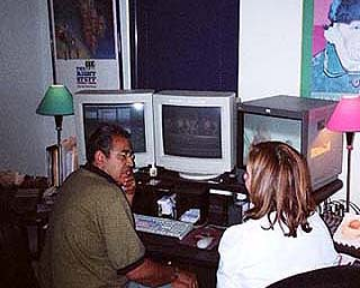What is the color of one of the desk lamps?
Please look at the screenshot and answer in one word or a short phrase.

Green